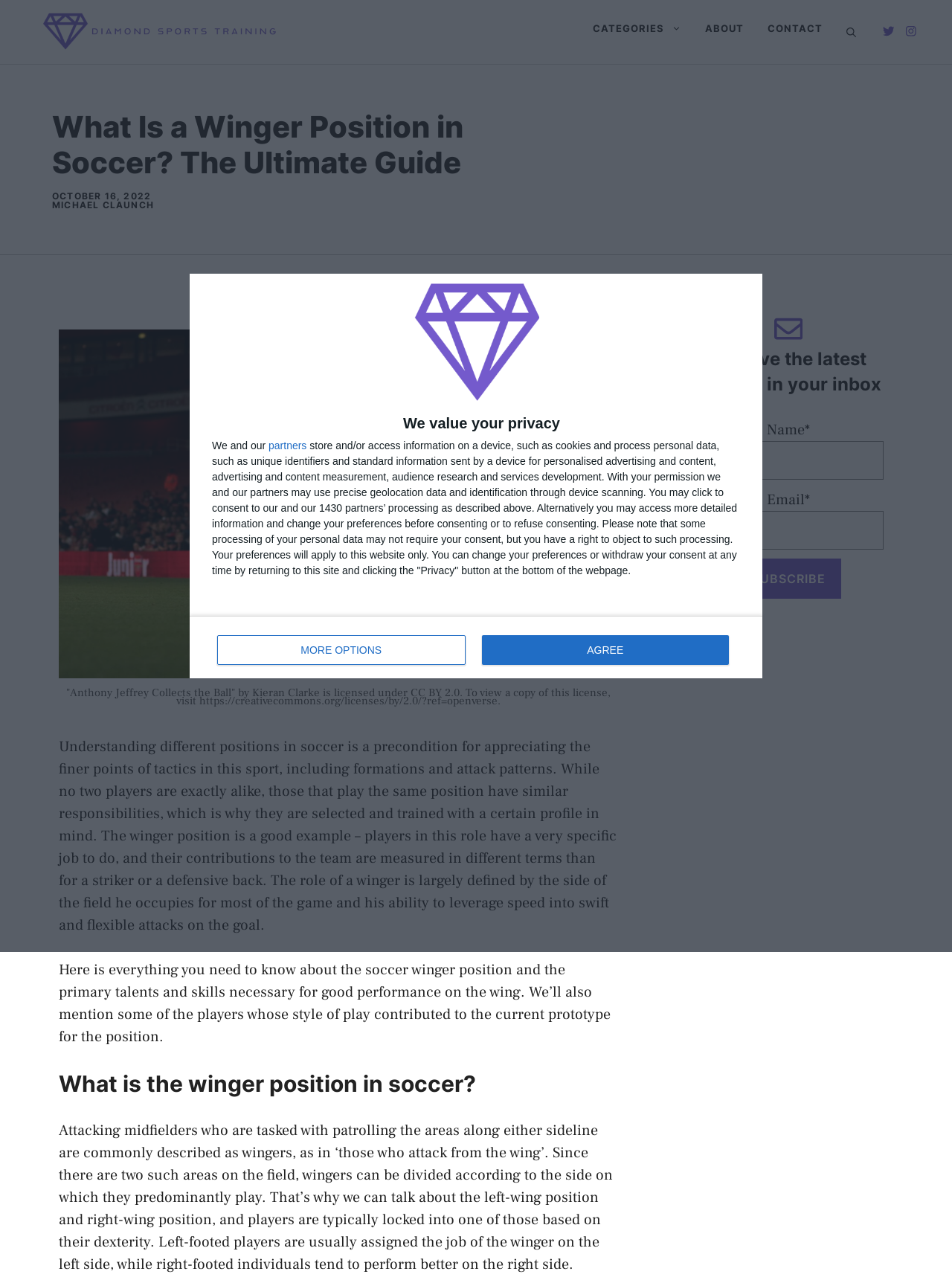Describe the webpage in detail, including text, images, and layout.

This webpage is about the soccer winger position, providing an ultimate guide to understanding the role and required skills. At the top, there is a banner with the site's name, followed by a navigation menu with links to categories, about, contact, and search. Below the navigation menu, there is a heading that reads "What Is a Winger Position in Soccer? The Ultimate Guide".

On the left side of the page, there is a dialog box with a publisher's logo and a heading that says "We value your privacy". This dialog box contains text about data privacy and consent, with buttons to agree or access more options.

The main content of the page starts with a heading that reads "What Is a Winger Position in Soccer? The Ultimate Guide", followed by a time stamp and the author's name. Below this, there is a figure with an image of a soccer player and a caption that describes the image and its license.

The main text of the page explains the importance of understanding different positions in soccer, including the winger position. It describes the role of a winger, their responsibilities, and the skills required to play this position well. The text also mentions that the article will cover the primary talents and skills necessary for good performance on the wing.

Further down the page, there is a section with a heading that reads "What is the winger position in soccer?" This section explains the role of wingers in more detail, including how they are divided into left-wing and right-wing positions based on their dexterity.

On the right side of the page, there is a section with a heading that reads "Receive the latest articles in your inbox". This section contains a form with fields for name and email, and a subscribe button.